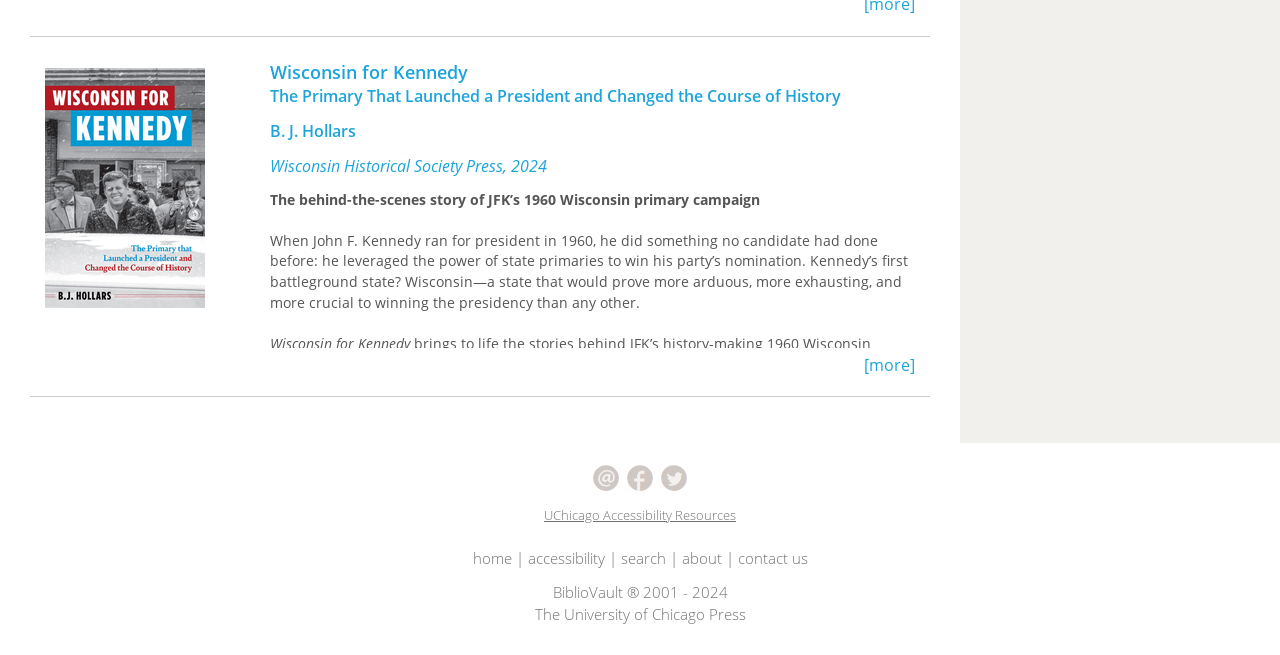What is the name of the press that published the book?
Answer the question with a single word or phrase by looking at the picture.

Wisconsin Historical Society Press